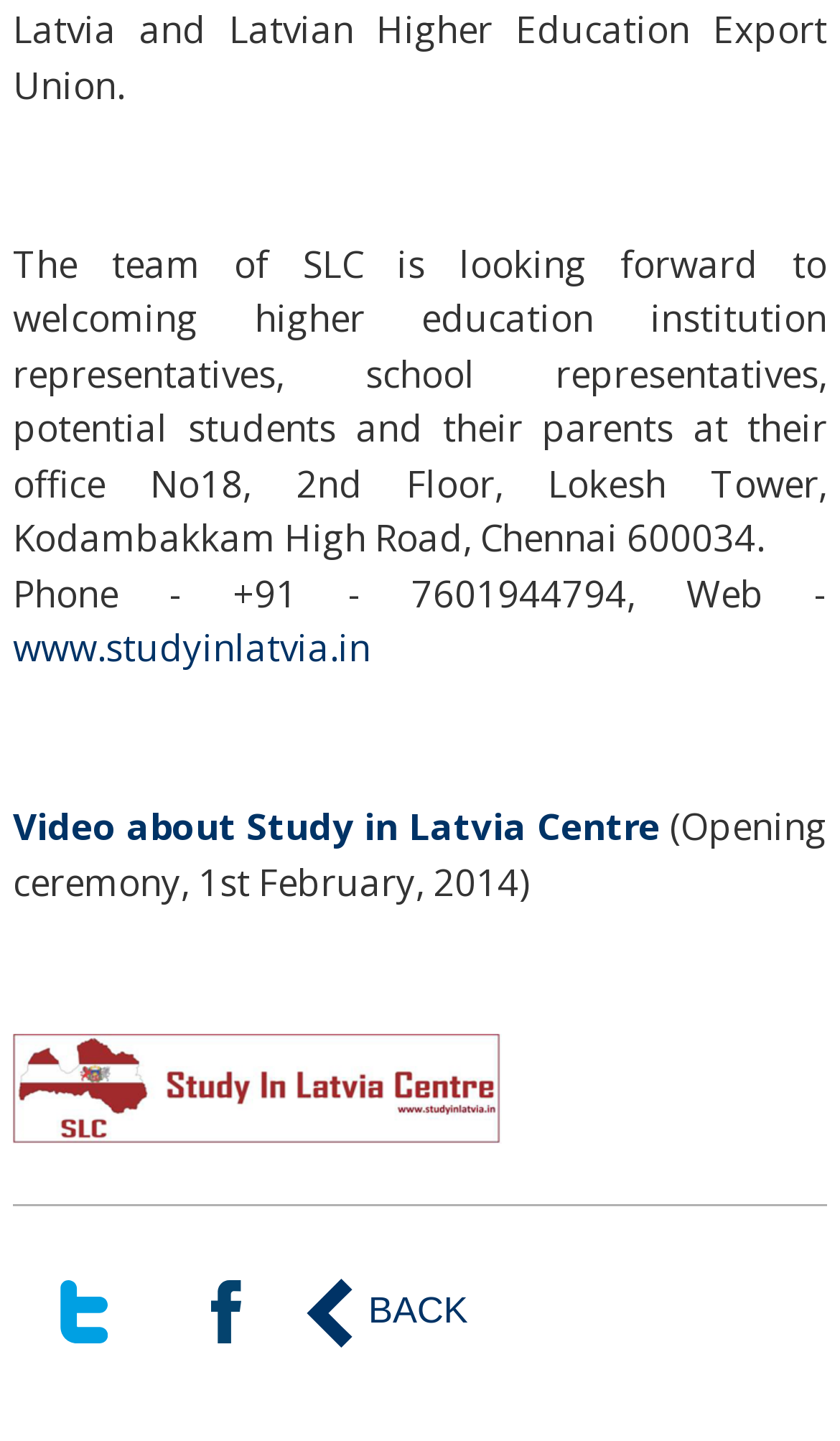By analyzing the image, answer the following question with a detailed response: What is the website of Study in Latvia Centre?

The website can be found in the link element, which mentions 'www.studyinlatvia.in'.